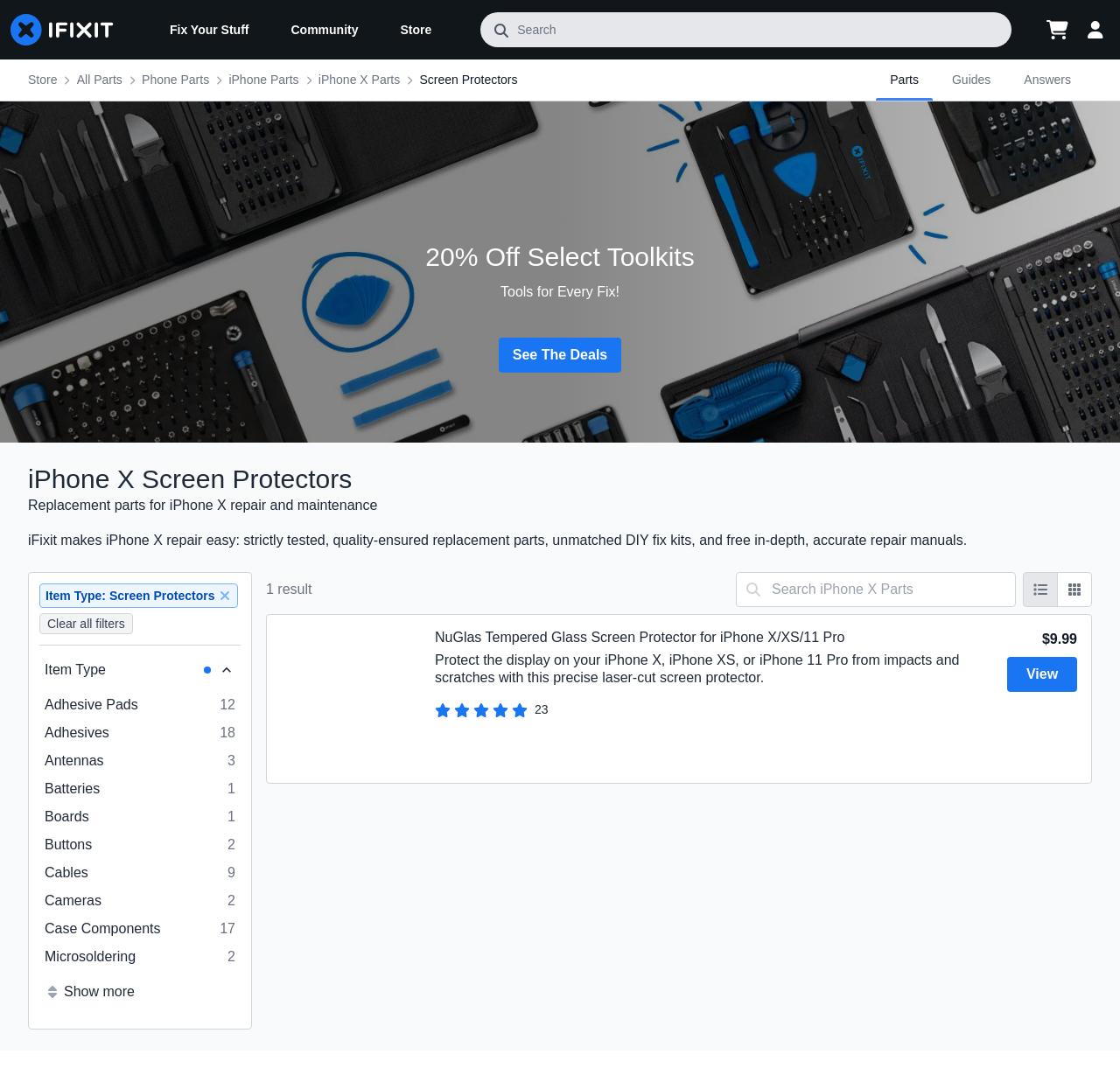Please locate the bounding box coordinates of the element that needs to be clicked to achieve the following instruction: "Select list view". The coordinates should be four float numbers between 0 and 1, i.e., [left, top, right, bottom].

[0.913, 0.525, 0.945, 0.557]